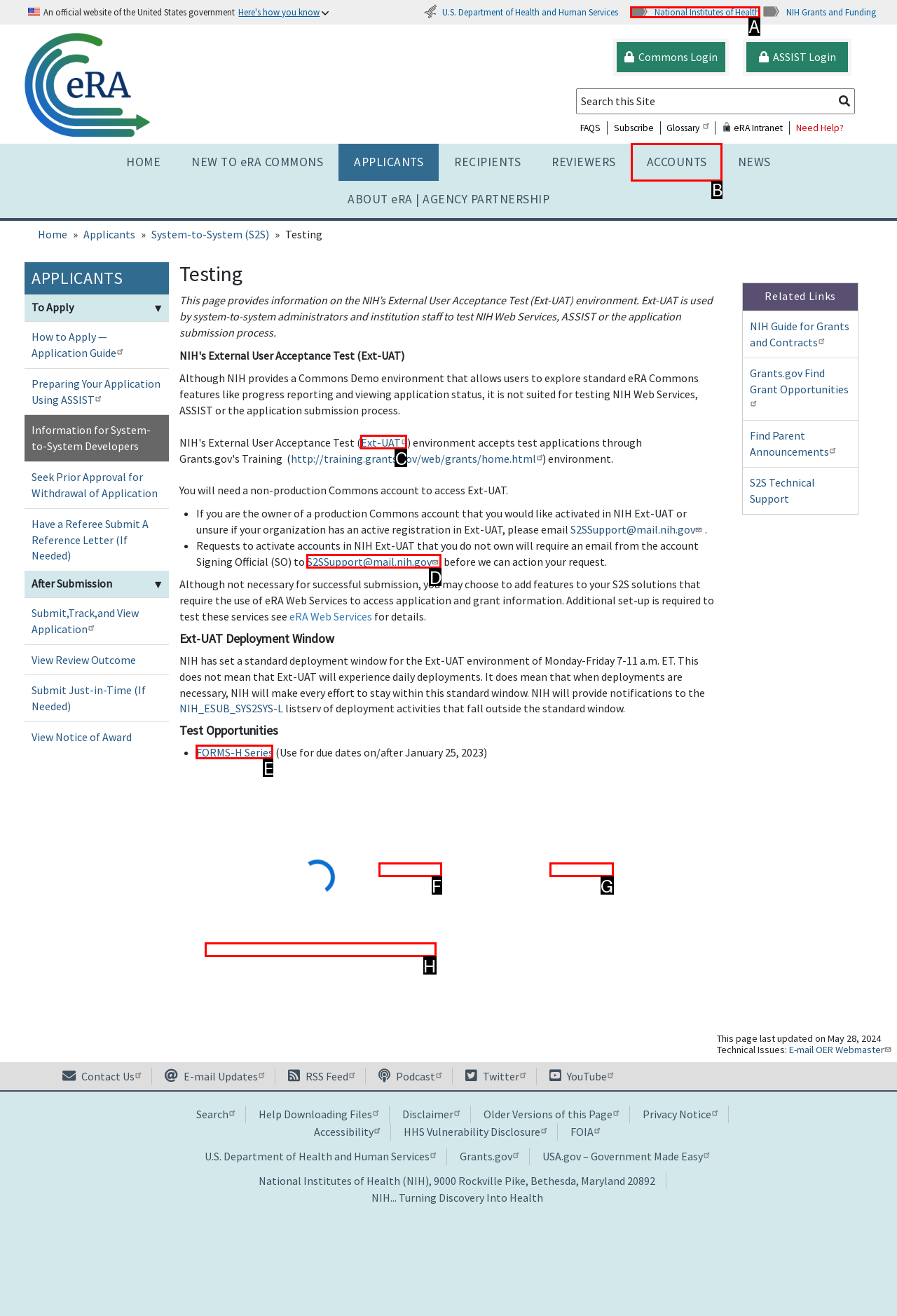Which HTML element matches the description: FORMS-H Series?
Reply with the letter of the correct choice.

E